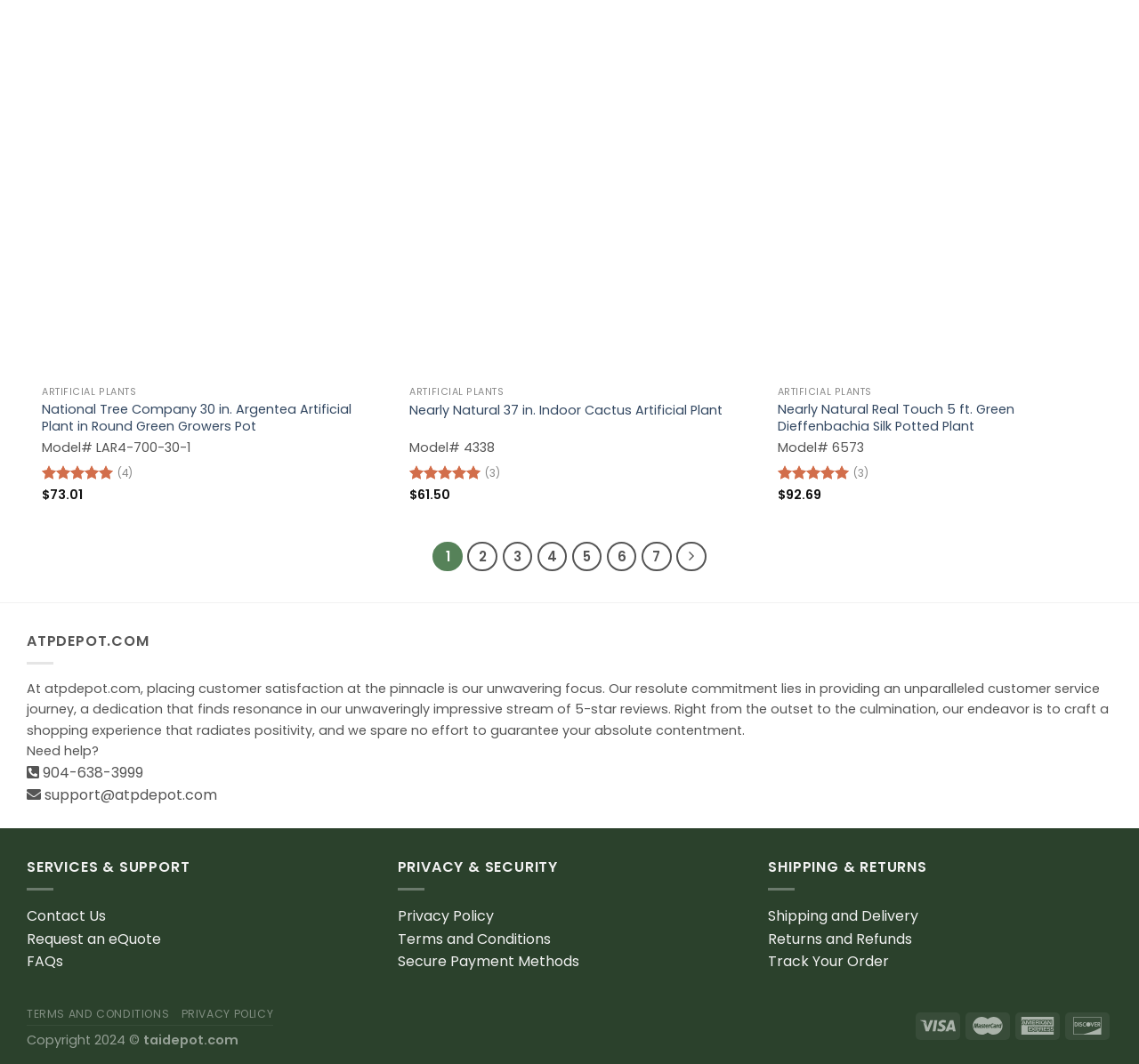How many reviews does the Nearly Natural 37 in. Indoor Cactus Artificial Plant have?
Please look at the screenshot and answer in one word or a short phrase.

3